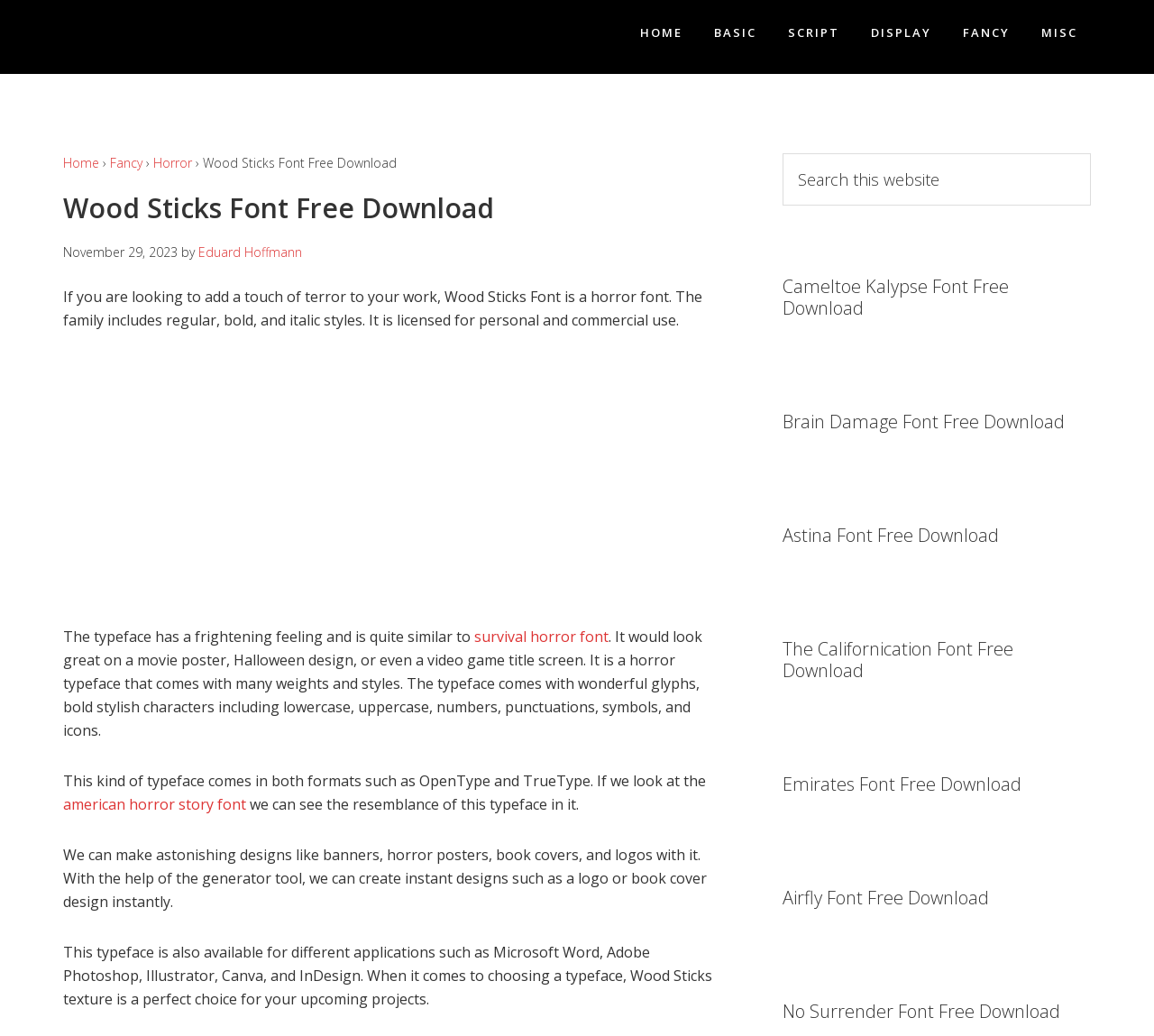What type of font is Wood Sticks Font?
From the image, respond using a single word or phrase.

Horror font